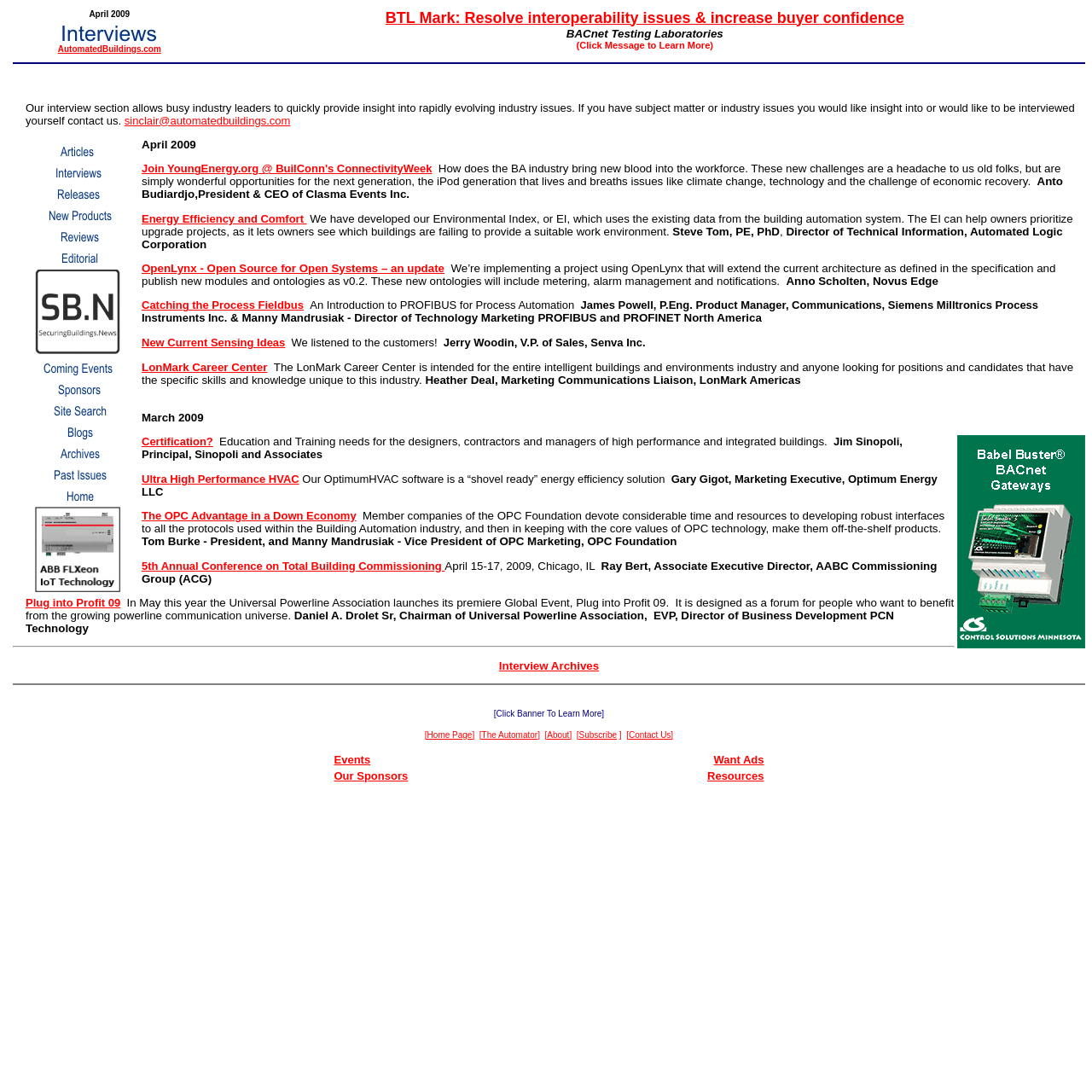Please specify the bounding box coordinates in the format (top-left x, top-left y, bottom-right x, bottom-right y), with values ranging from 0 to 1. Identify the bounding box for the UI component described as follows: LonMark Career Center

[0.13, 0.33, 0.245, 0.342]